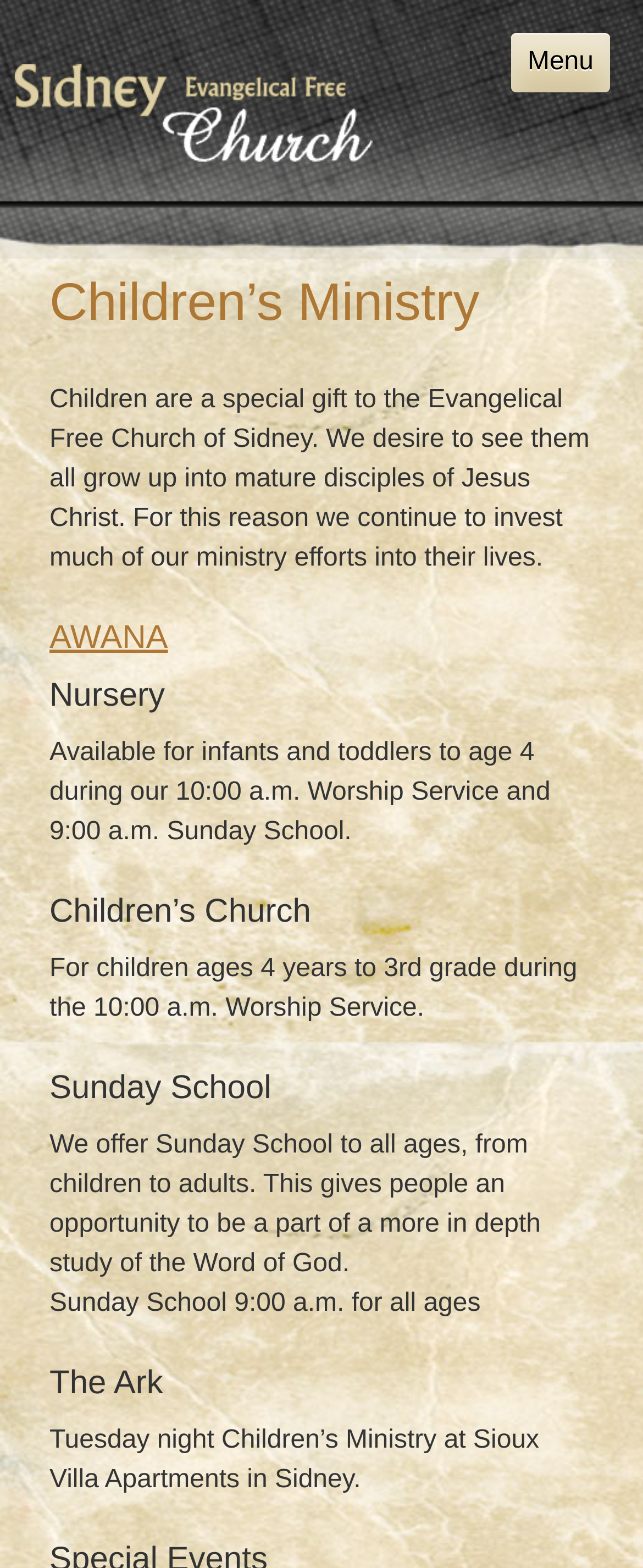Identify the bounding box of the UI element that matches this description: "Sidney Evangelical Free Church".

[0.023, 0.041, 0.579, 0.103]